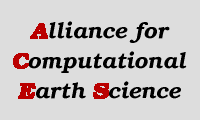Examine the screenshot and answer the question in as much detail as possible: What is the focus of the organization represented by the logo?

The question asks about the focus of the organization represented by the logo. The caption mentions that the image reflects the organization's focus on computational methods and resources dedicated to earth science research, which implies that the organization is focused on this area.